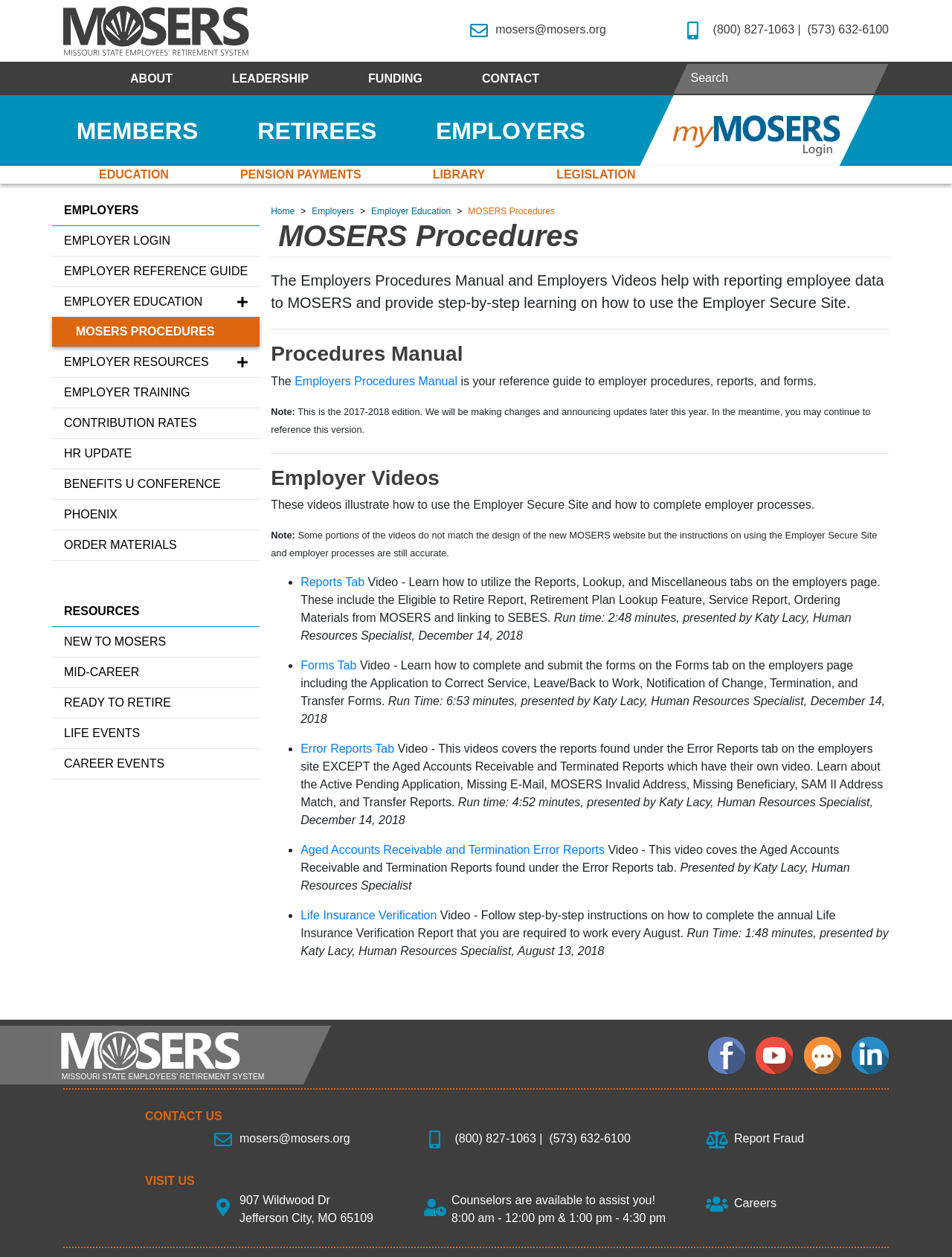Find the bounding box of the web element that fits this description: "Resources".

[0.055, 0.475, 0.159, 0.498]